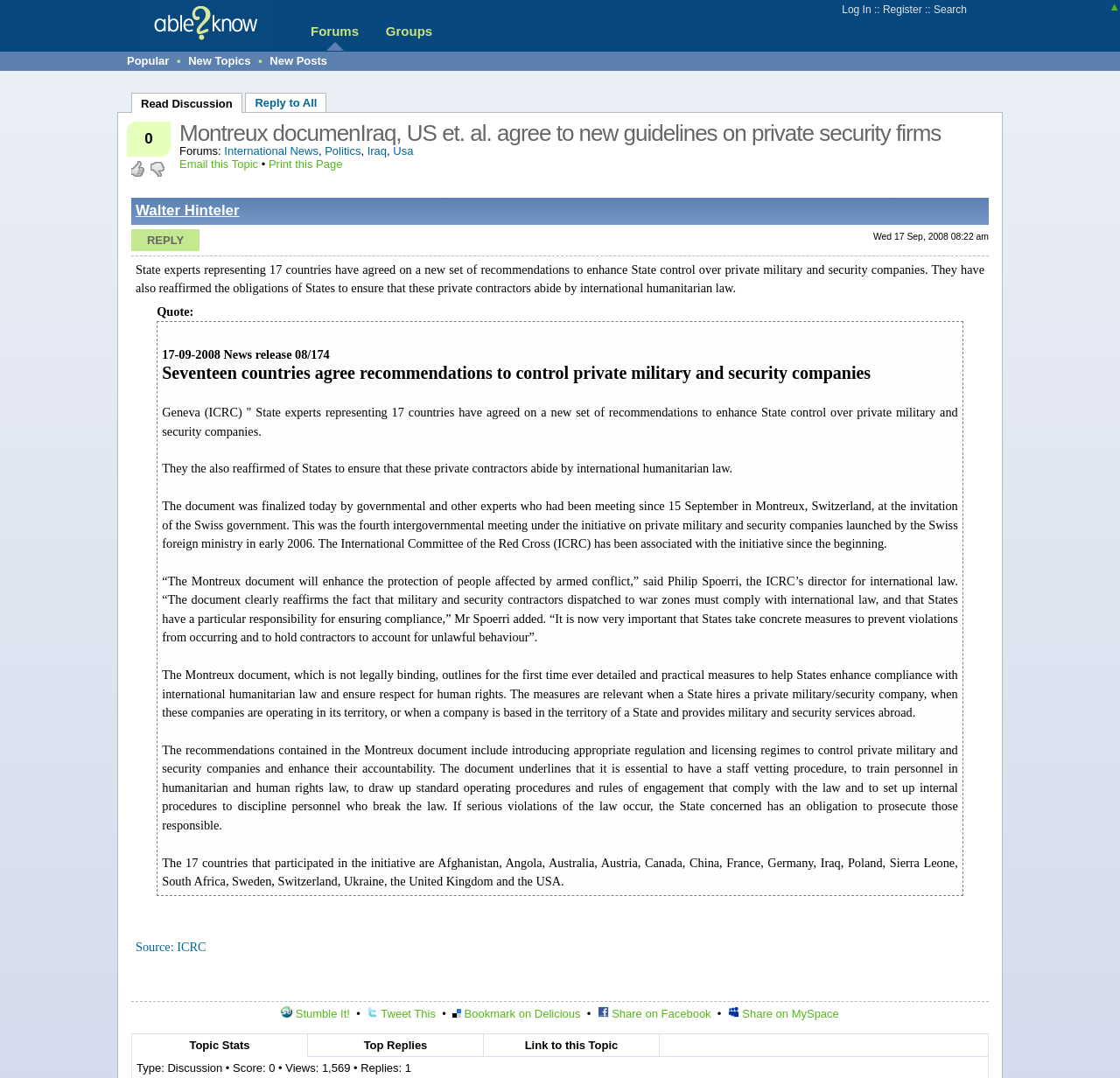Illustrate the webpage's structure and main components comprehensively.

This webpage appears to be a discussion forum focused on international news and politics. At the top of the page, there is an image with the text "Ask an expert on the able2know forums" and a login/register section with links to log in, register, and search. Below this, there are links to various sections of the forum, including "Forums", "Groups", and "Popular".

The main content of the page is a discussion thread titled "Montreux document: Iraq, US et. al. agree to new guidelines on private security firms". The thread has a heading with the title, followed by a brief description of the topic. Below this, there are links to related topics, including "International News", "Politics", "Iraq", and "USA".

The main body of the thread consists of a news article discussing the agreement between 17 countries on new guidelines for private security firms. The article is divided into several paragraphs, with quotes from Philip Spoerri, the ICRC's director for international law. The article also lists the 17 countries that participated in the initiative.

At the bottom of the page, there are links to share the topic on various social media platforms, including Twitter, Delicious, Facebook, and MySpace. There are also links to view topic stats, top replies, and link to the topic. Finally, there is a link to return to the top of the page.

Throughout the page, there are various UI elements, including images, links, and static text. The layout is organized, with clear headings and concise text.